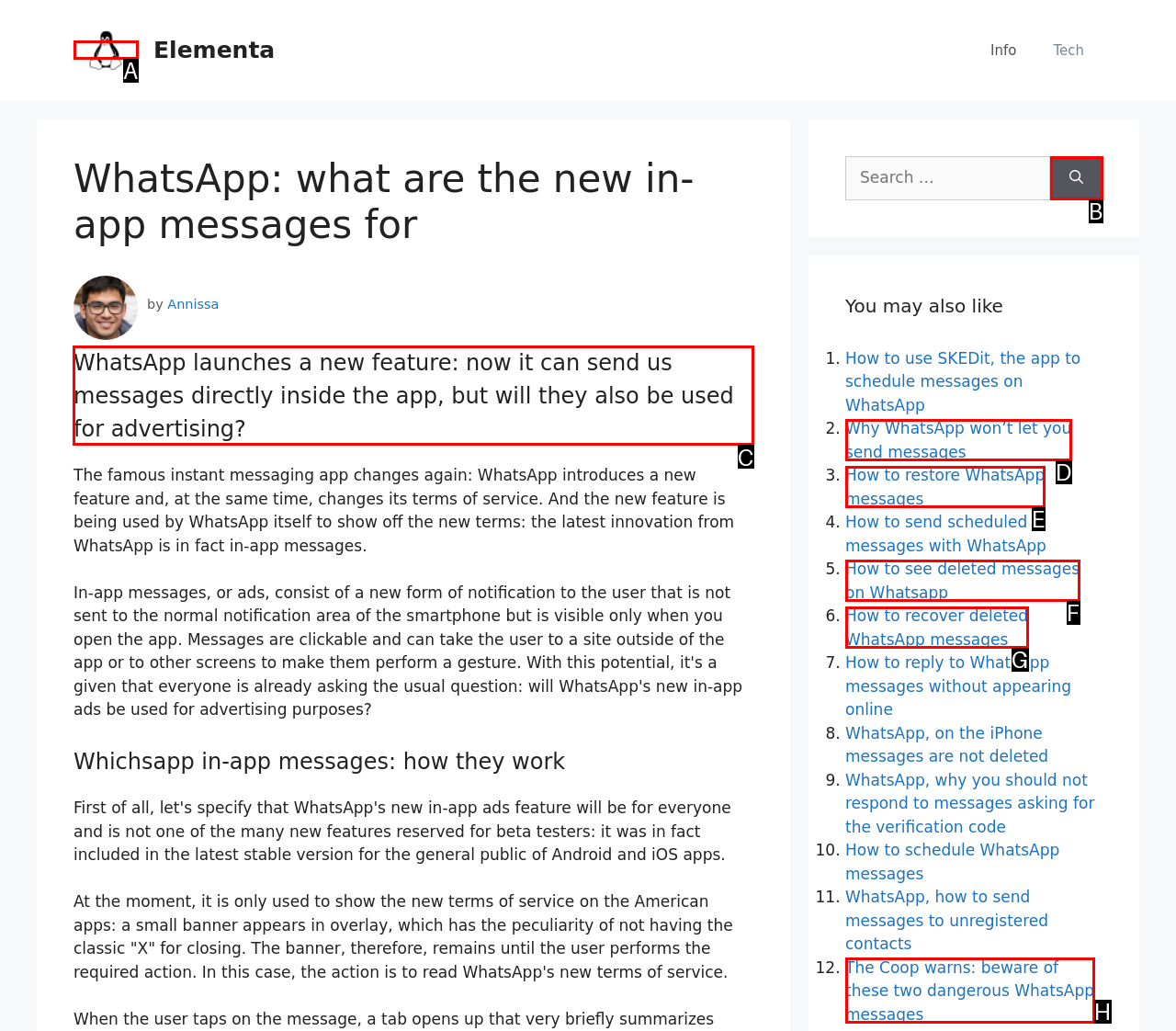Select the correct UI element to complete the task: Read the article about WhatsApp in-app messages
Please provide the letter of the chosen option.

C